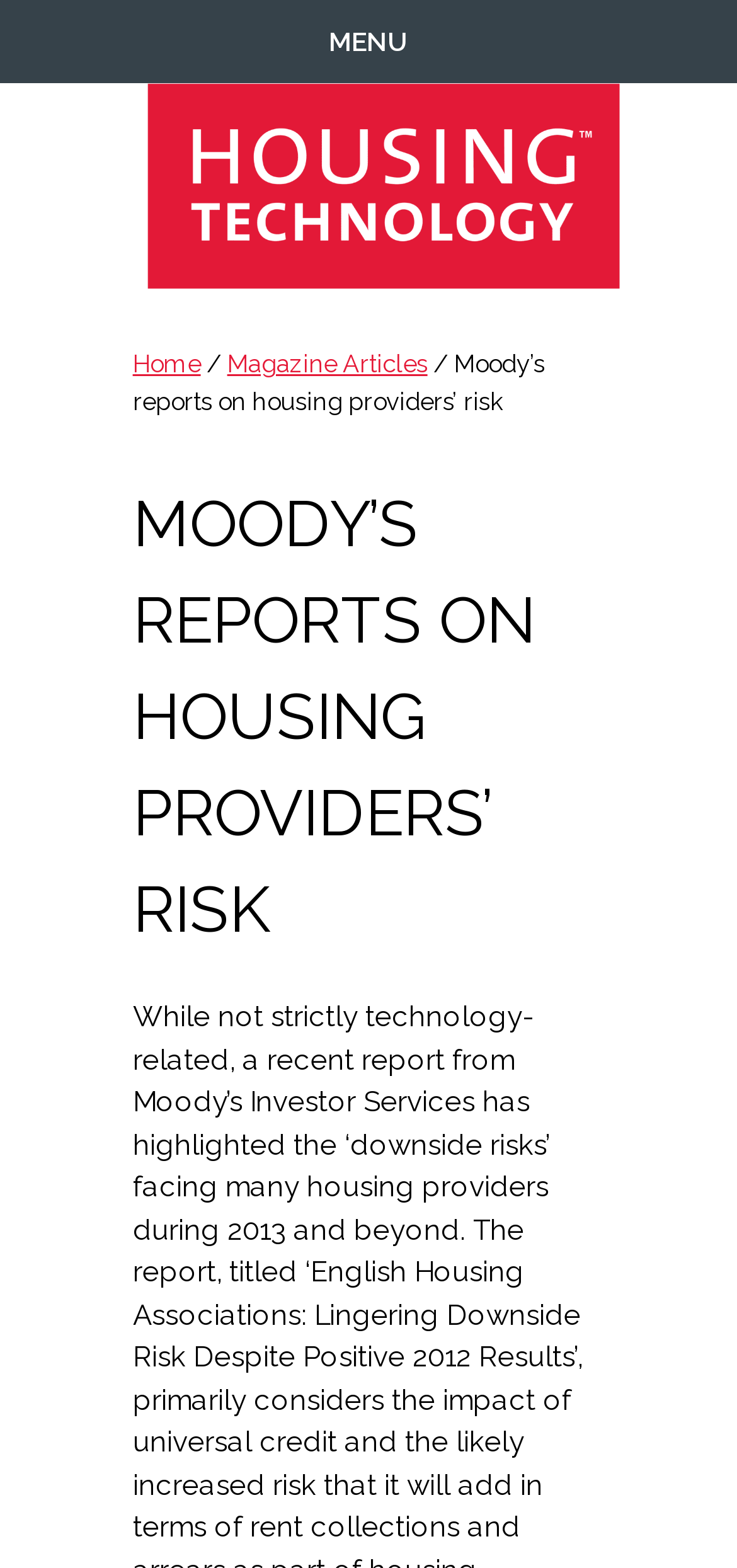Bounding box coordinates are specified in the format (top-left x, top-left y, bottom-right x, bottom-right y). All values are floating point numbers bounded between 0 and 1. Please provide the bounding box coordinate of the region this sentence describes: parent_node: Housing Technology

[0.199, 0.056, 0.84, 0.077]